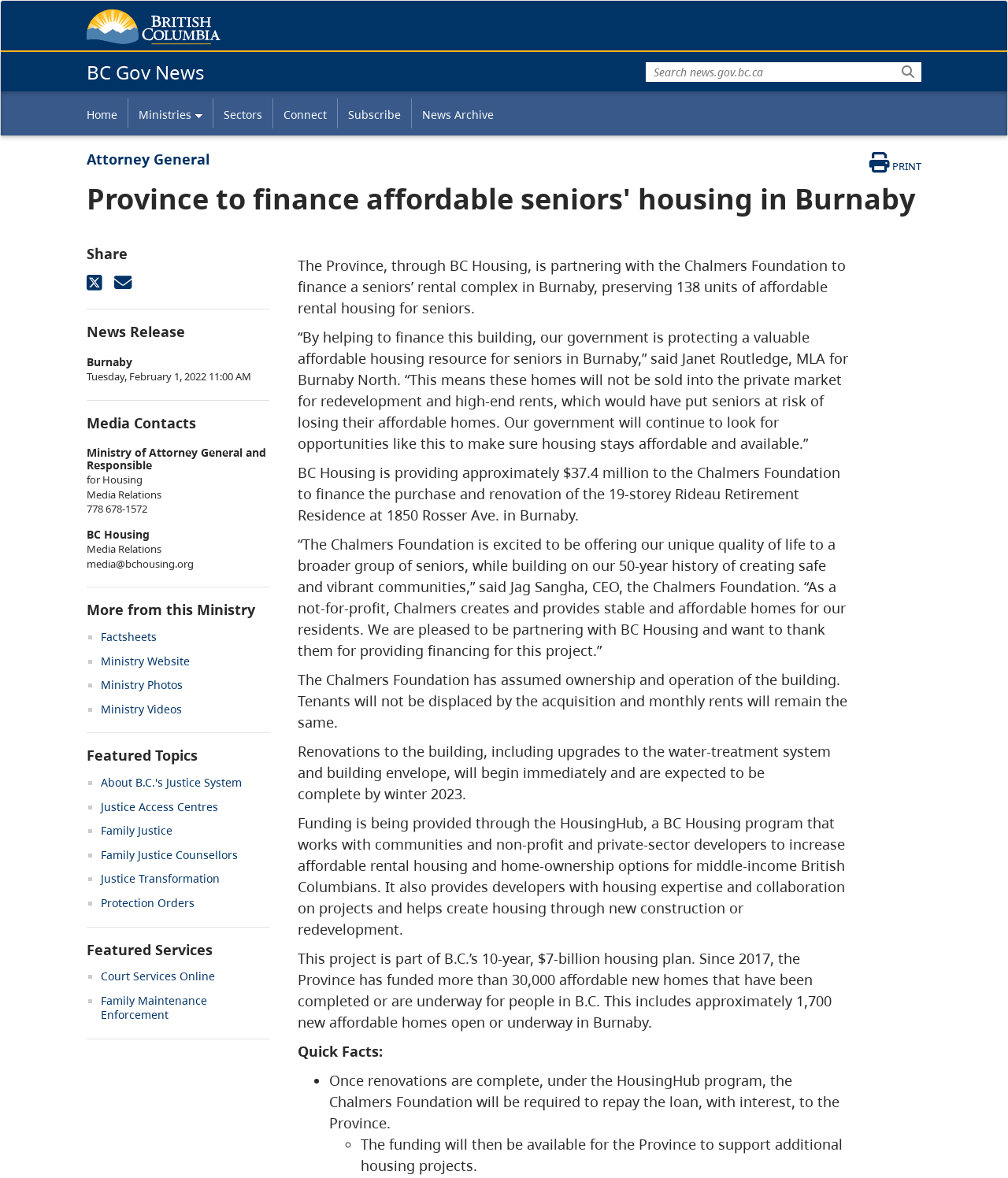Identify the bounding box for the UI element described as: "Family Justice". Ensure the coordinates are four float numbers between 0 and 1, formatted as [left, top, right, bottom].

[0.1, 0.699, 0.171, 0.711]